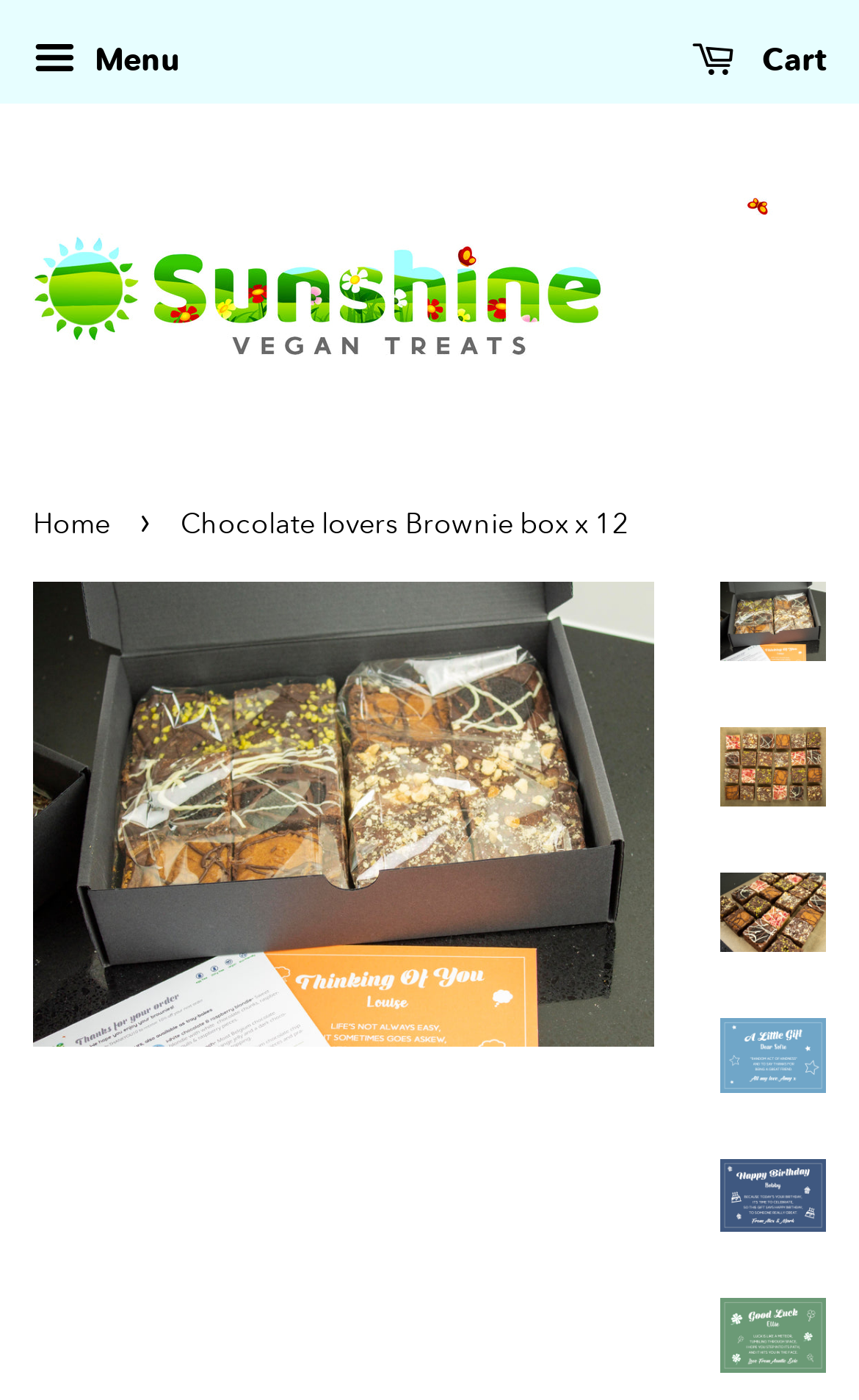What is the text above the brownie box images?
Refer to the image and respond with a one-word or short-phrase answer.

Chocolate lovers Brownie box x 12